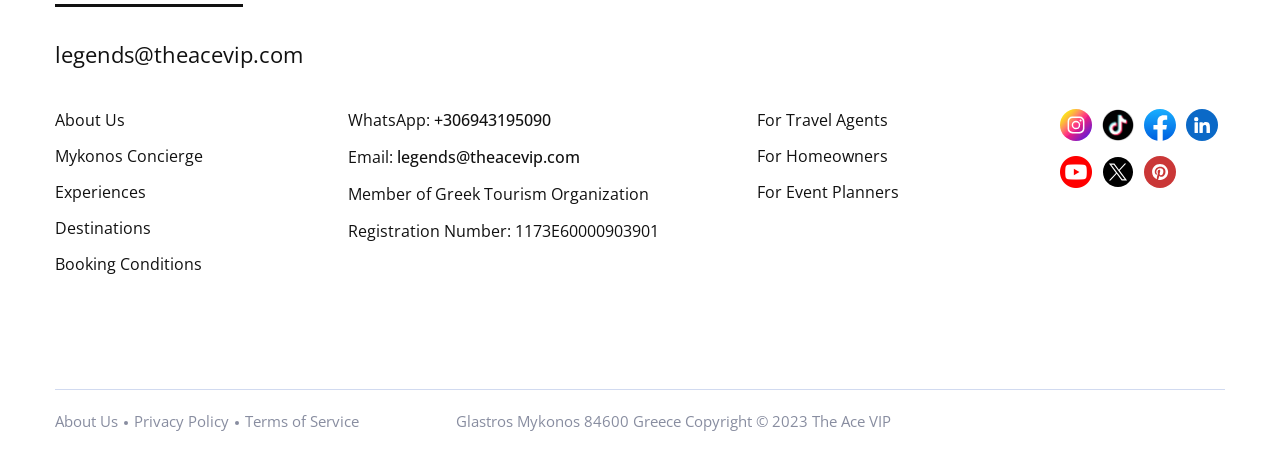Could you specify the bounding box coordinates for the clickable section to complete the following instruction: "Search for something"?

None